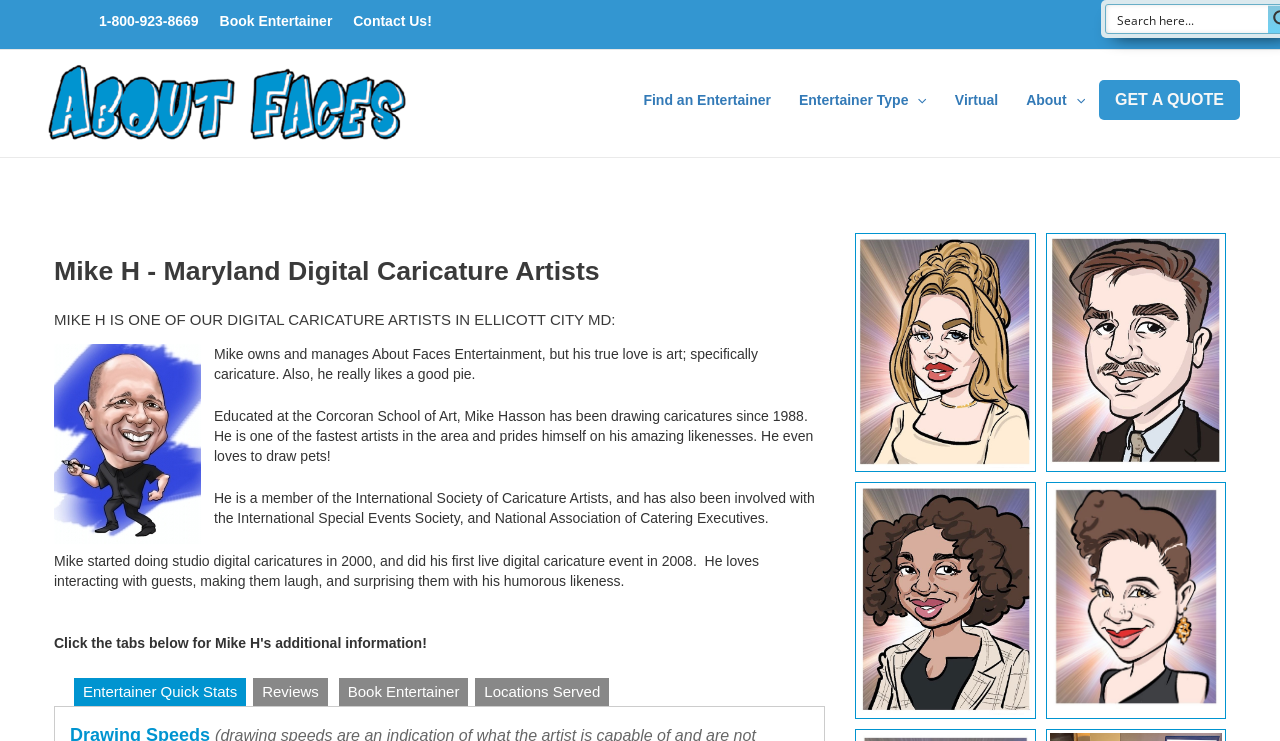Determine the bounding box coordinates of the region that needs to be clicked to achieve the task: "Visit Properties".

None